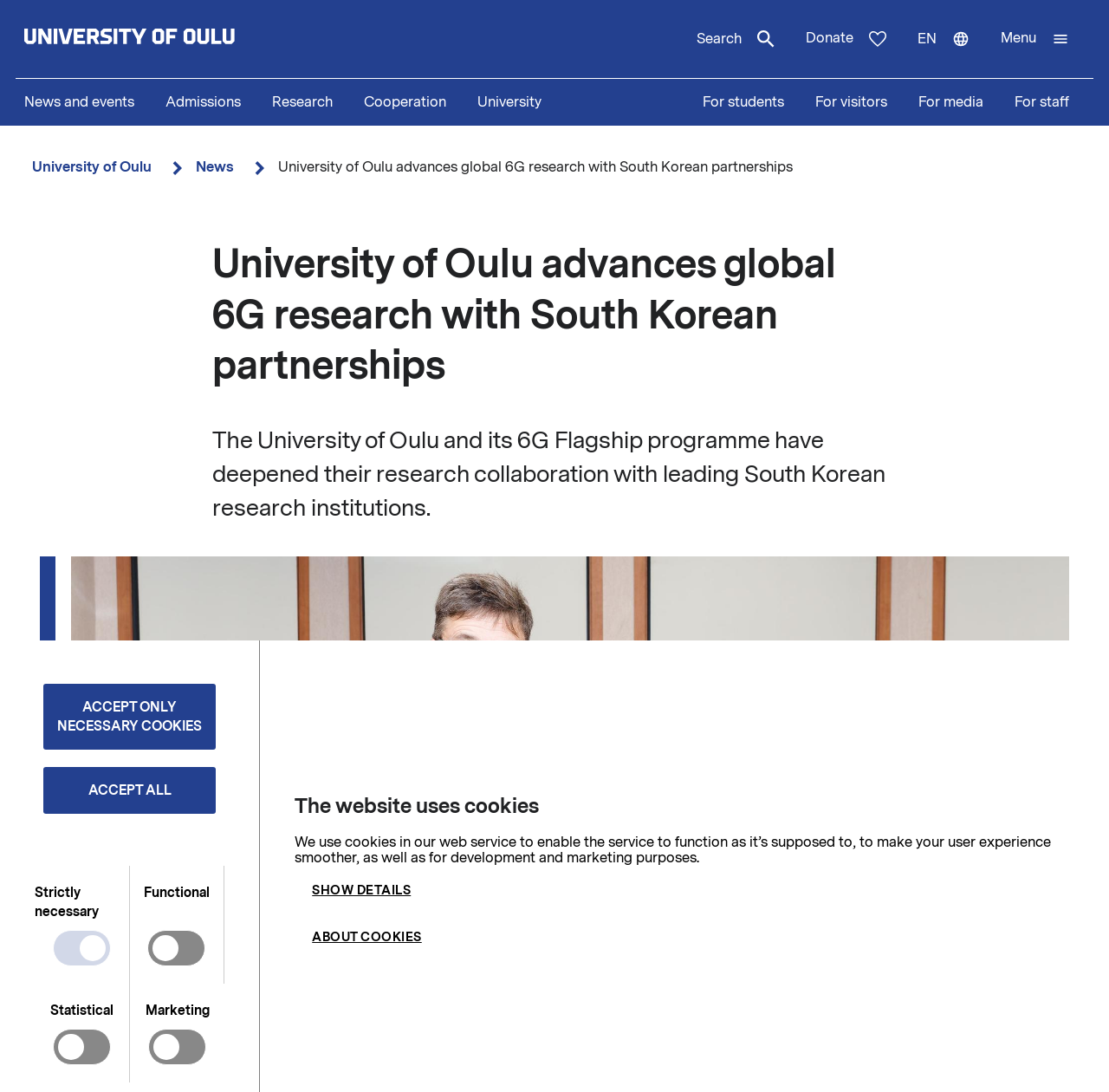Determine the bounding box coordinates of the section to be clicked to follow the instruction: "Open menu". The coordinates should be given as four float numbers between 0 and 1, formatted as [left, top, right, bottom].

[0.888, 0.0, 0.978, 0.071]